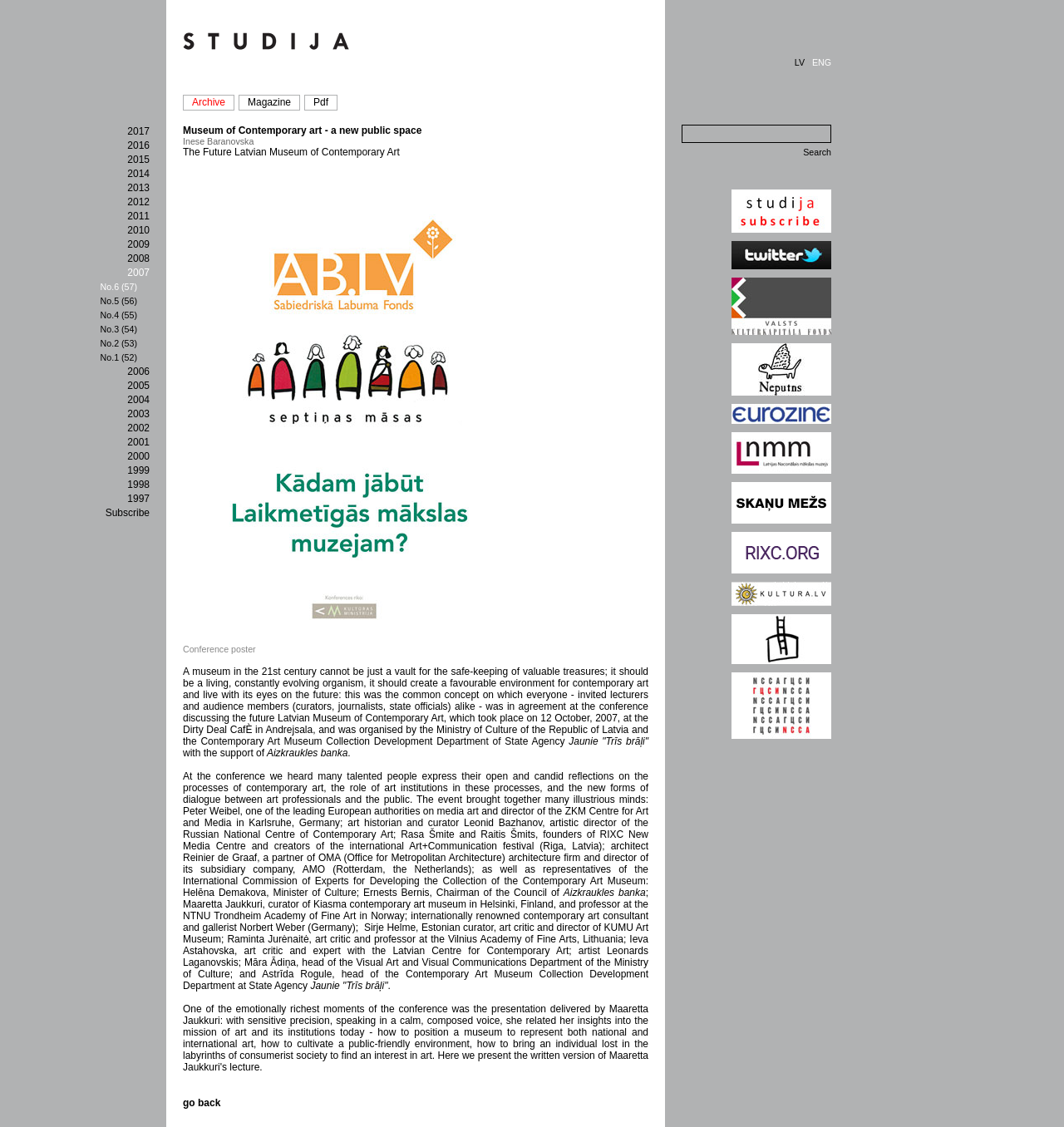Please study the image and answer the question comprehensively:
What is the language of the webpage?

Although the webpage has some non-English characters, such as 'Latvian' and 'Aizkraukles banka', the majority of the text on the webpage is in English. This suggests that the language of the webpage is English.